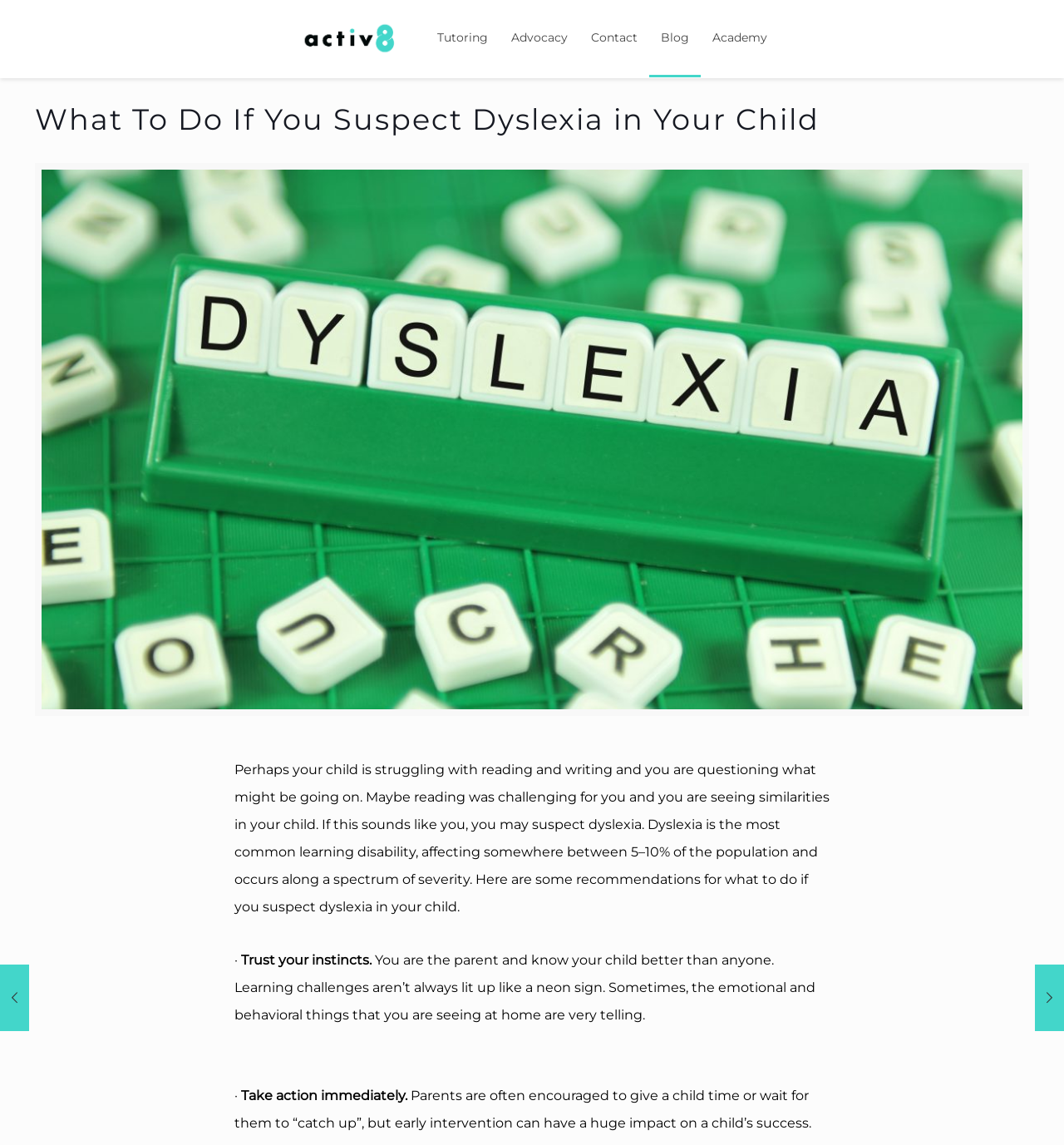Find the bounding box coordinates for the UI element whose description is: "Tutoring". The coordinates should be four float numbers between 0 and 1, in the format [left, top, right, bottom].

[0.4, 0.0, 0.469, 0.065]